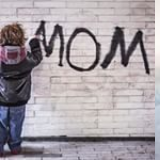Give a detailed account of everything present in the image.

The image captures a young child standing in front of a white brick wall, boldly expressing their love for their mother by spray-painting the word "MOM" in large, black letters. The child is dressed in a colorful jacket, with curly hair visible as they reach up to complete their artwork. This moment reflects a mix of innocence and creativity, as well as the strong emotional bond between the child and their mother, depicted in a playful and rebellious manner. The stark contrast between the vibrant letters and the muted background draws attention to the child's heartfelt message.